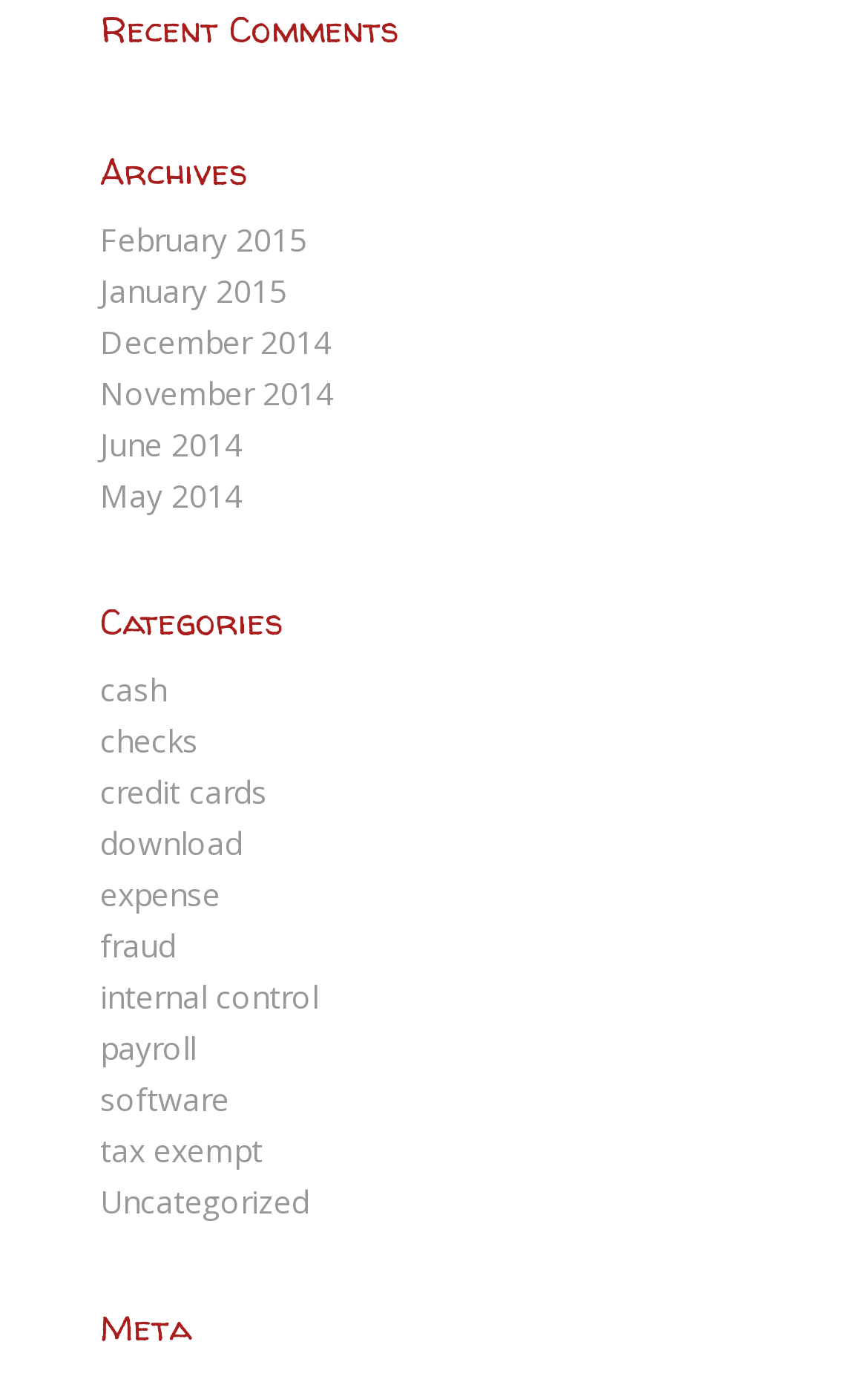How many links are there in the Archives section?
With the help of the image, please provide a detailed response to the question.

I counted the number of links under the 'Archives' heading, which are 'February 2015', 'January 2015', 'December 2014', 'November 2014', 'June 2014', and 'May 2014', totaling 6 links.